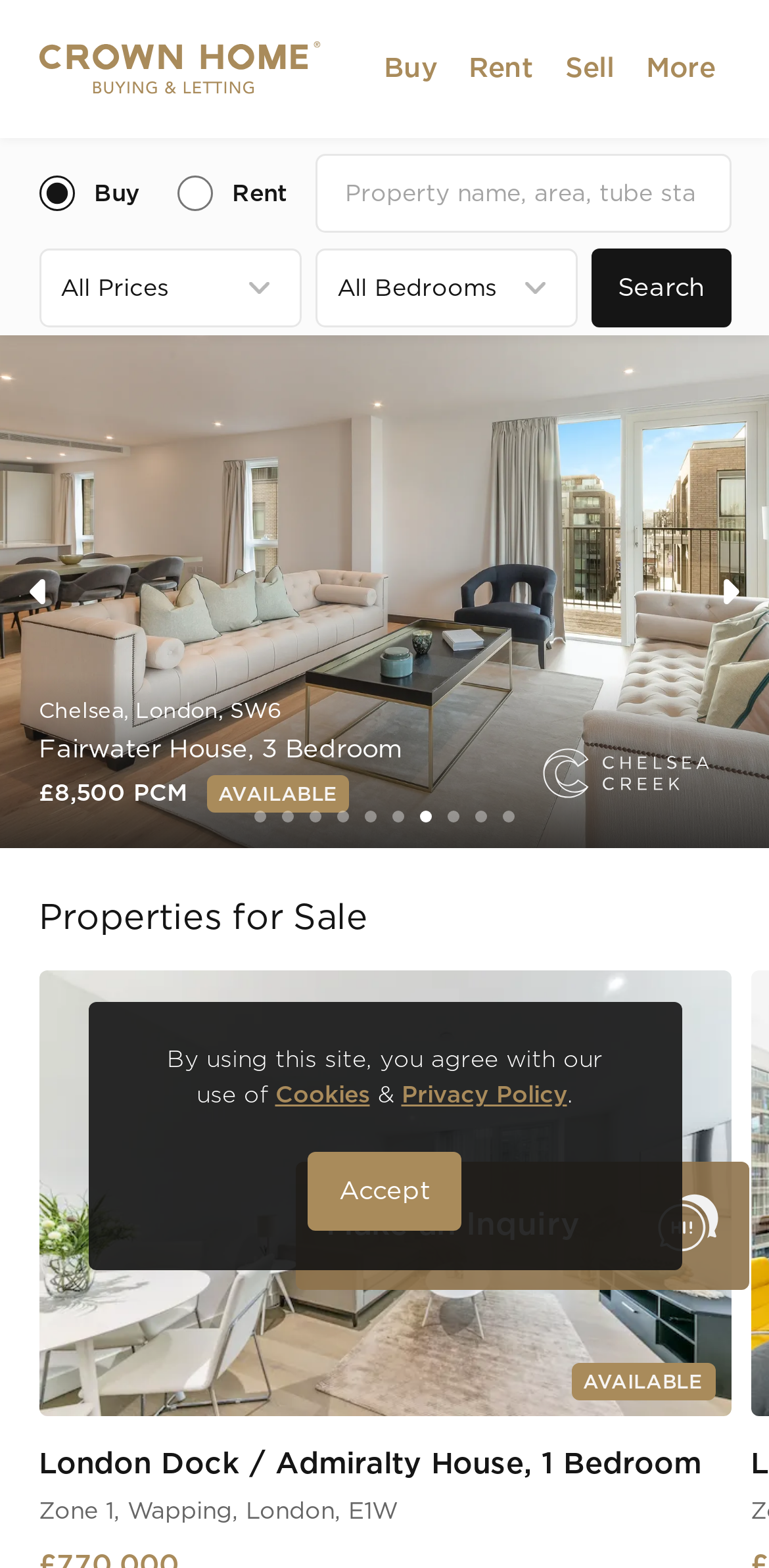How many slides are there in the carousel?
Give a single word or phrase answer based on the content of the image.

10